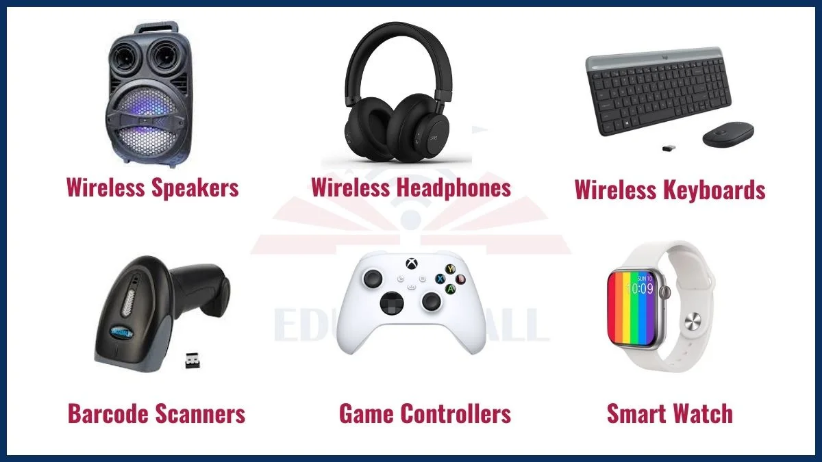What is the purpose of the Barcode Scanner?
Provide an in-depth and detailed explanation in response to the question.

The Barcode Scanner is placed in the bottom row of the image, and its purpose is demonstrated as a practical use of Bluetooth technology in retail and inventory management. This suggests that the device is used to scan barcodes of products, making it easier to manage inventory and process transactions.